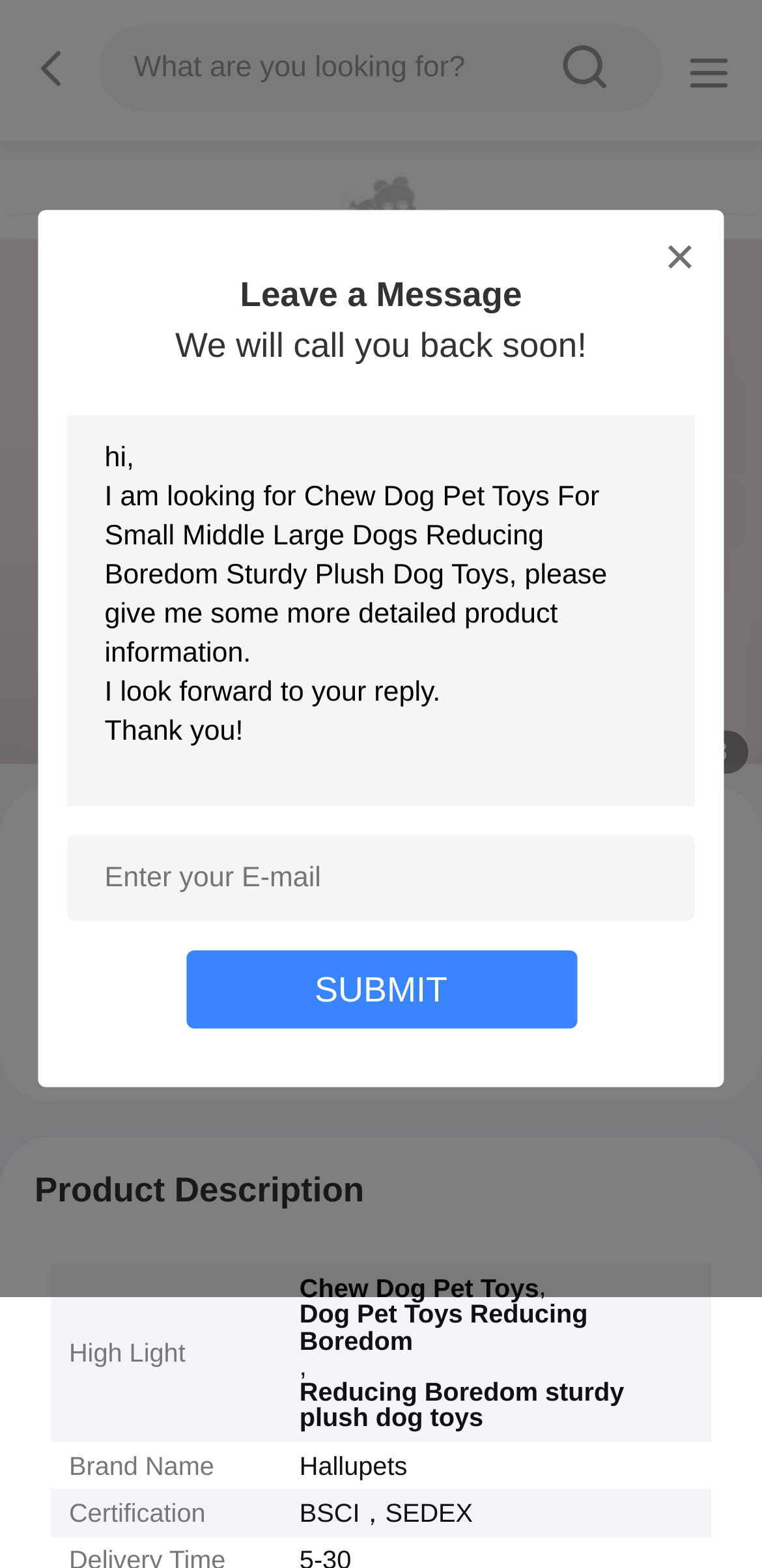Please answer the following question using a single word or phrase: What is the minimum order quantity?

3pcs